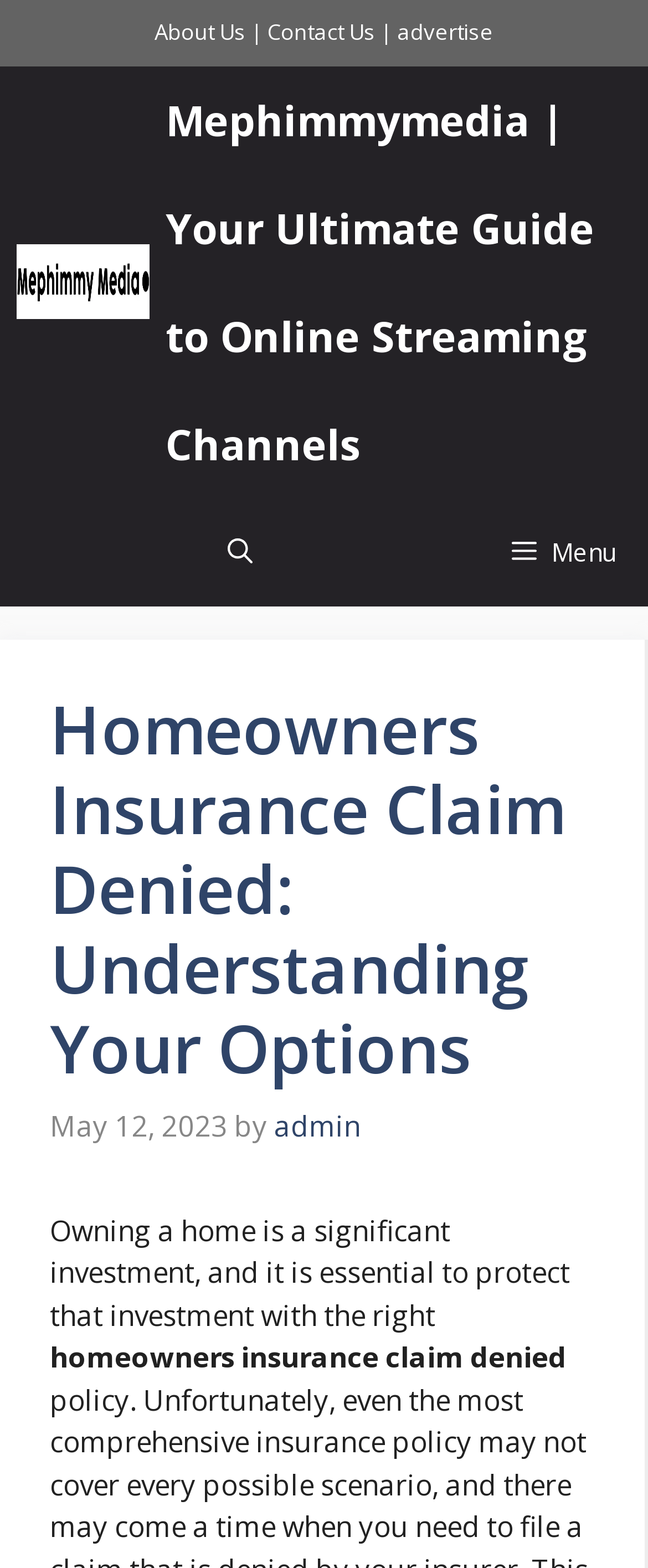Determine the bounding box coordinates for the HTML element mentioned in the following description: "aria-label="Open search"". The coordinates should be a list of four floats ranging from 0 to 1, represented as [left, top, right, bottom].

[0.299, 0.317, 0.44, 0.386]